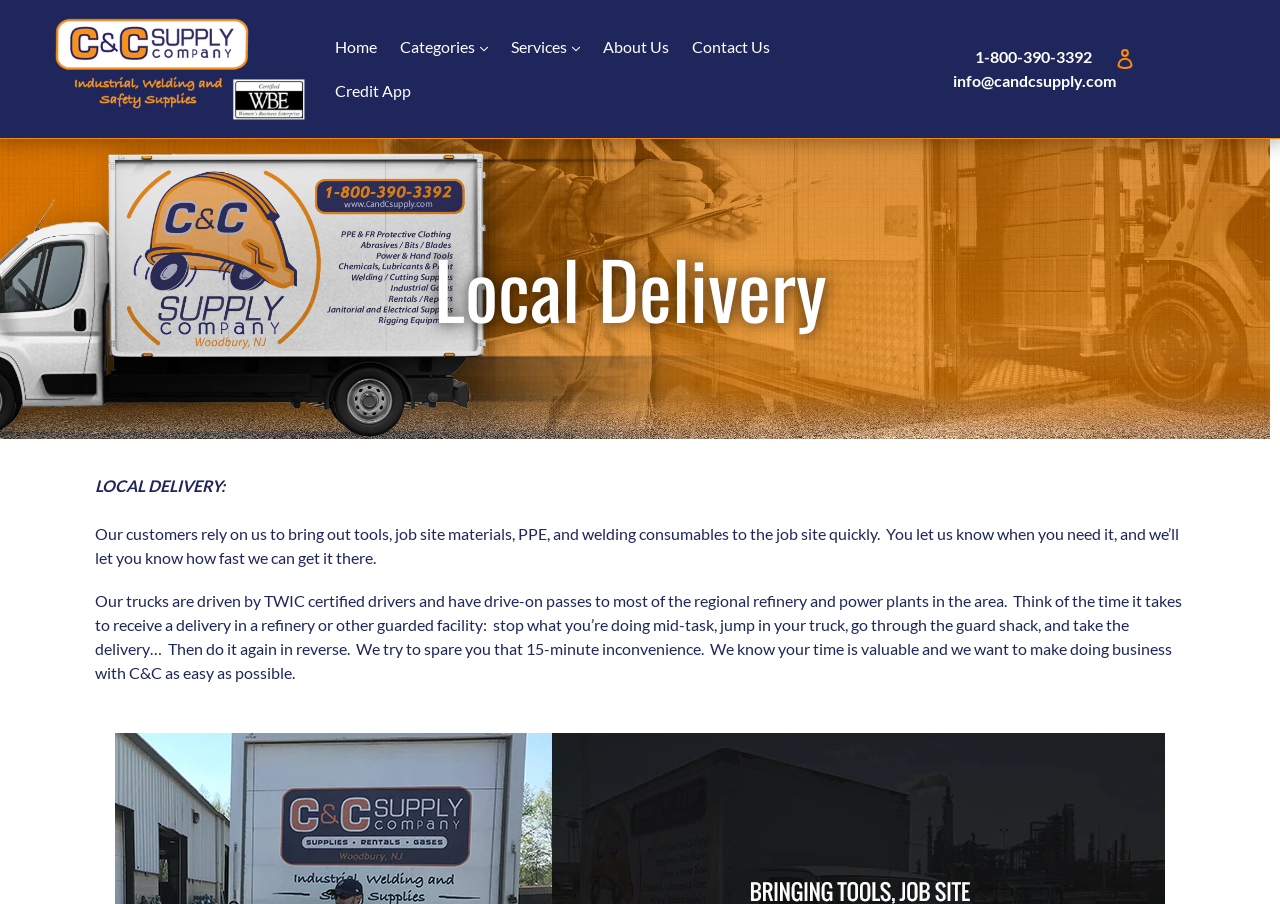What type of drivers drive the trucks?
Provide a detailed and well-explained answer to the question.

I read the static text that describes the trucks and found the information about the drivers, which states that they are TWIC certified drivers.